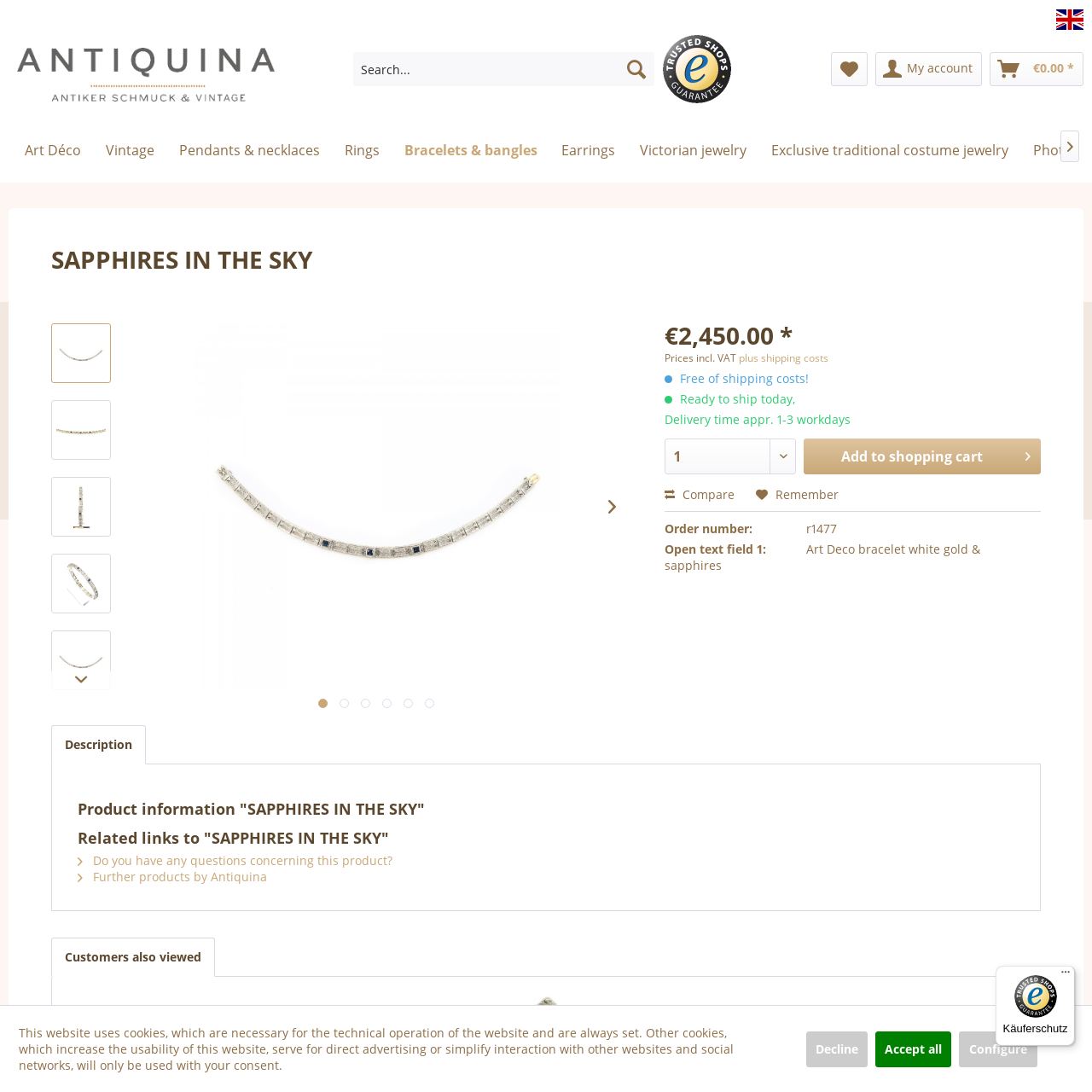What is the estimated delivery time?
Focus on the area within the red boundary in the image and answer the question with one word or a short phrase.

1-3 working days